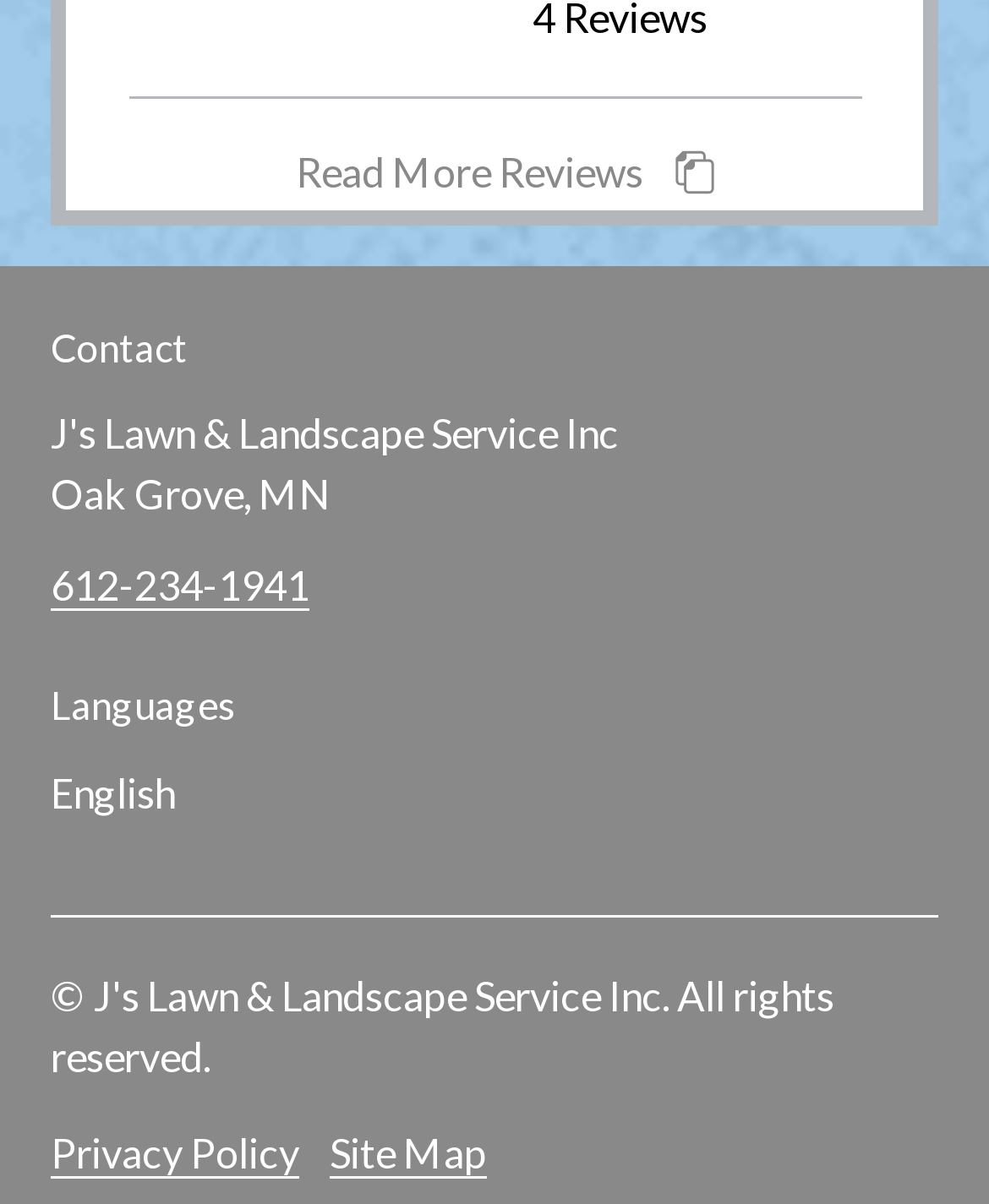Based on the image, give a detailed response to the question: What are the two links at the bottom of the webpage?

At the bottom of the webpage, I found two links, one labeled 'Privacy Policy' and the other labeled 'Site Map', which are likely links to additional information about the website.